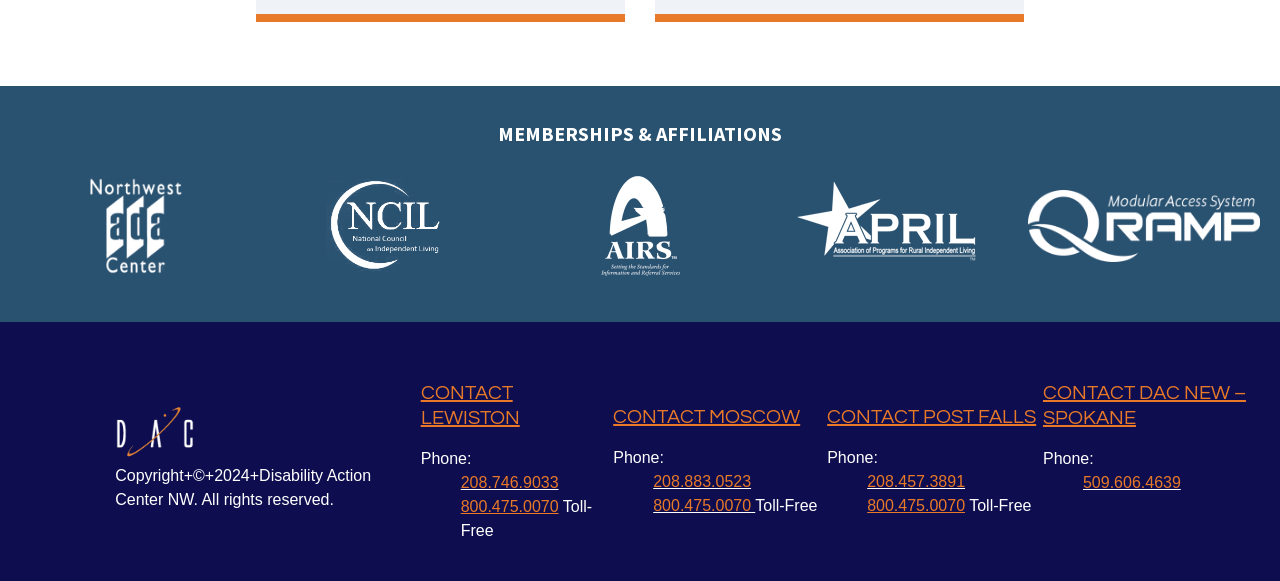How many contact locations are listed on this webpage?
Ensure your answer is thorough and detailed.

I counted the number of headings that start with 'CONTACT' and found four: CONTACT LEWISTON, CONTACT MOSCOW, CONTACT POST FALLS, and CONTACT DAC NEW – SPOKANE.